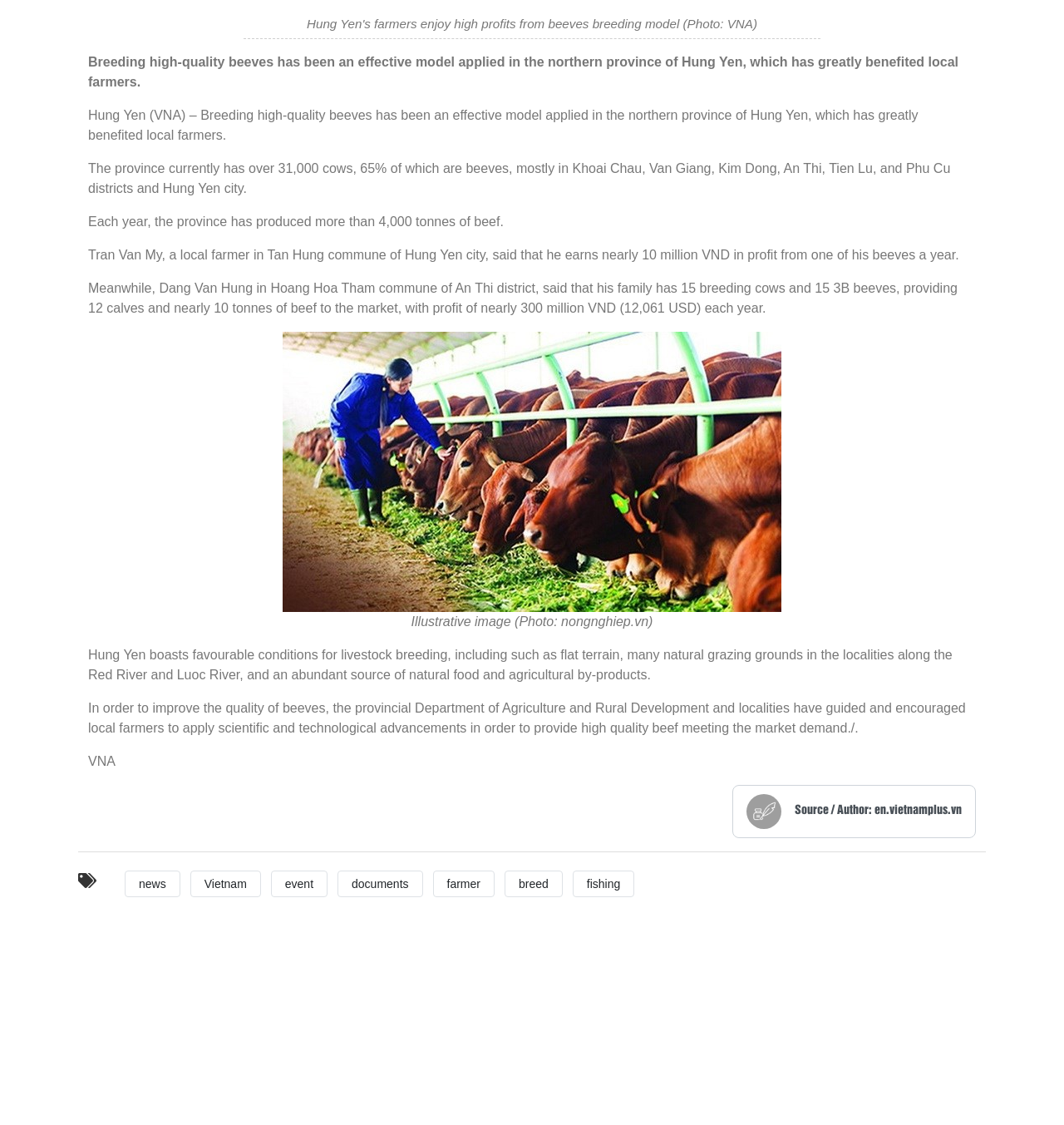Please answer the following question using a single word or phrase: 
What is the orientation of the separator?

Horizontal